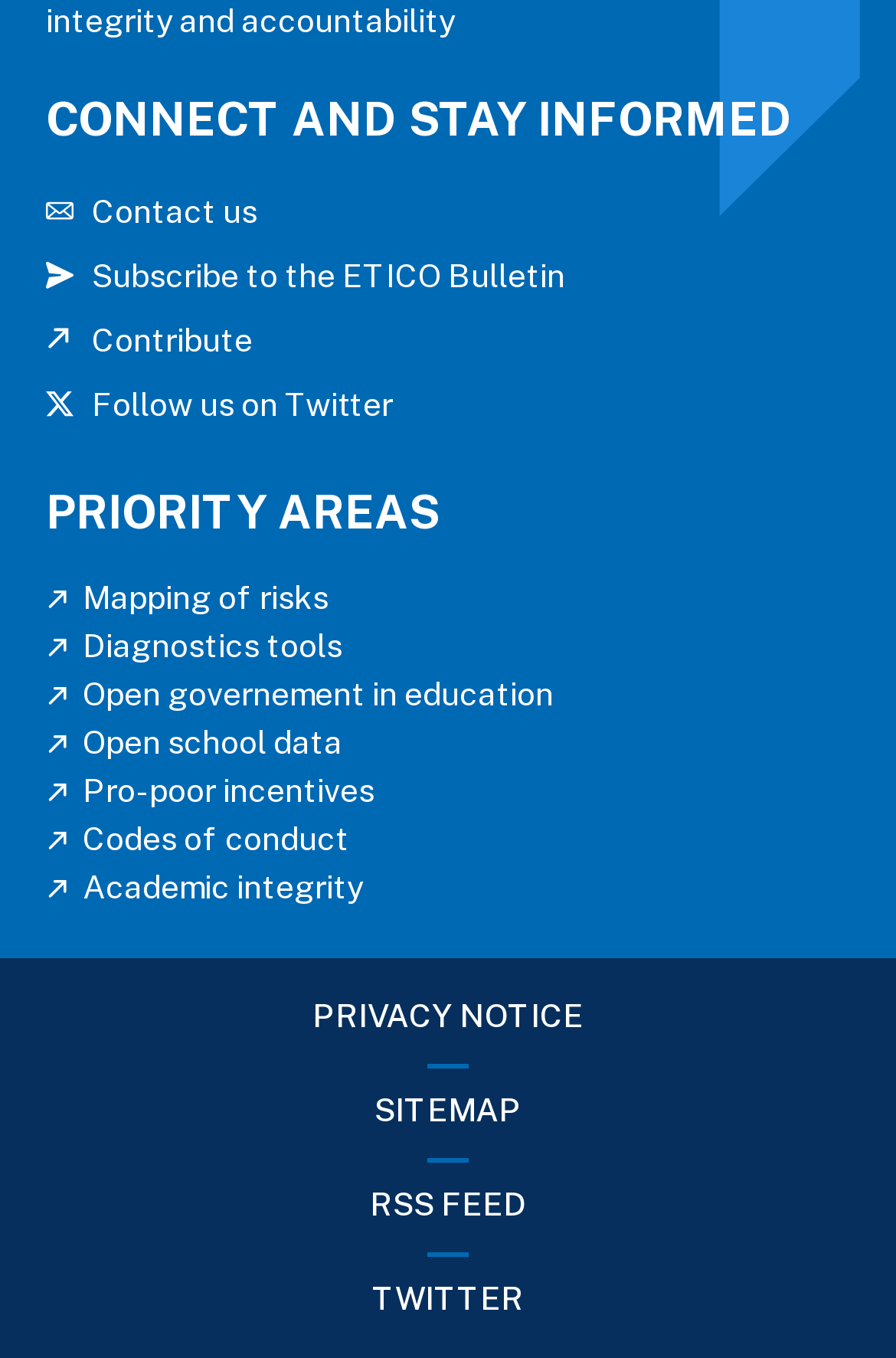Specify the bounding box coordinates of the area to click in order to execute this command: 'Read PRIVACY NOTICE'. The coordinates should consist of four float numbers ranging from 0 to 1, and should be formatted as [left, top, right, bottom].

[0.038, 0.714, 0.962, 0.784]